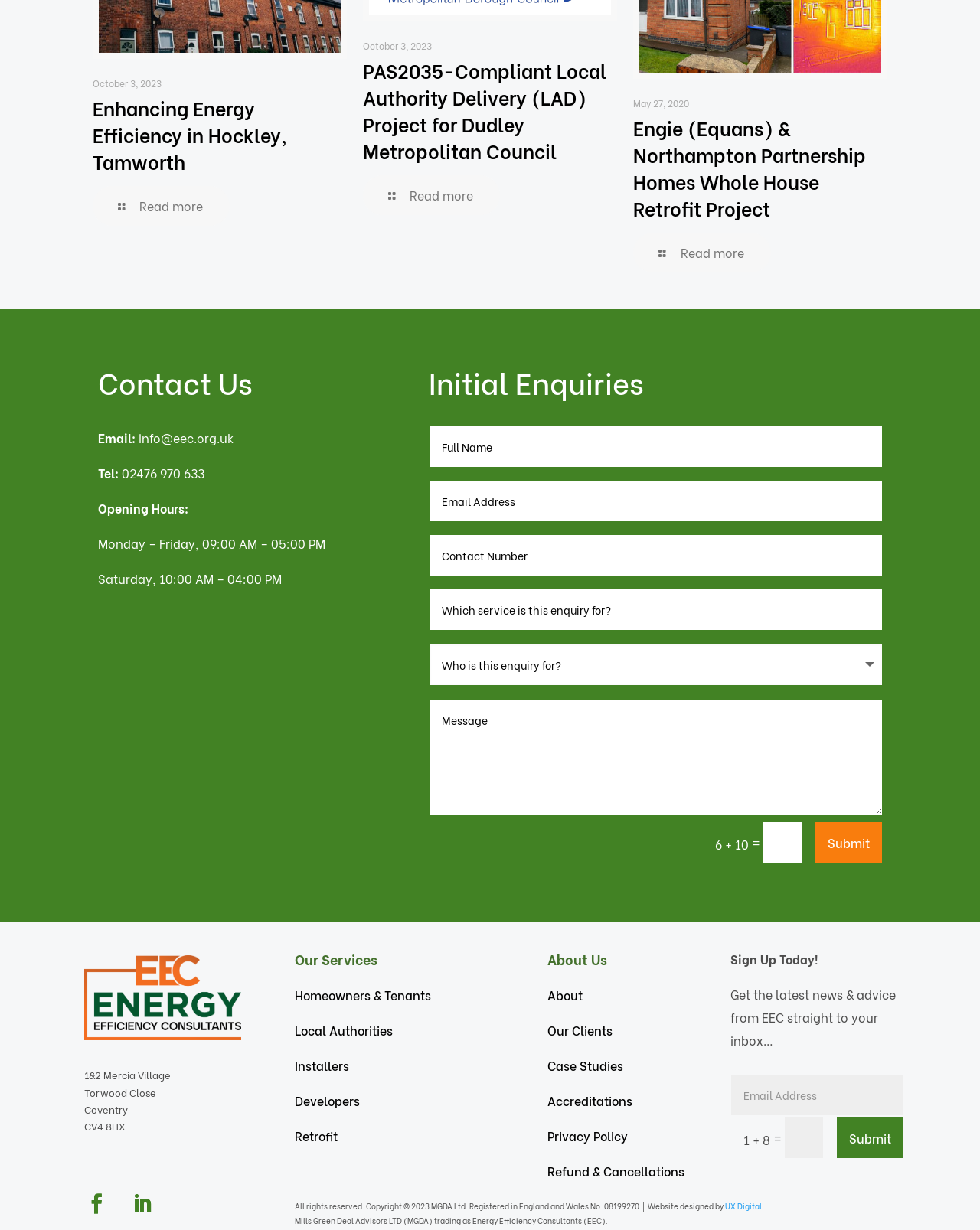Please locate the bounding box coordinates of the element that needs to be clicked to achieve the following instruction: "Click Read more about Enhancing Energy Efficiency in Hockley, Tamworth". The coordinates should be four float numbers between 0 and 1, i.e., [left, top, right, bottom].

[0.094, 0.151, 0.234, 0.183]